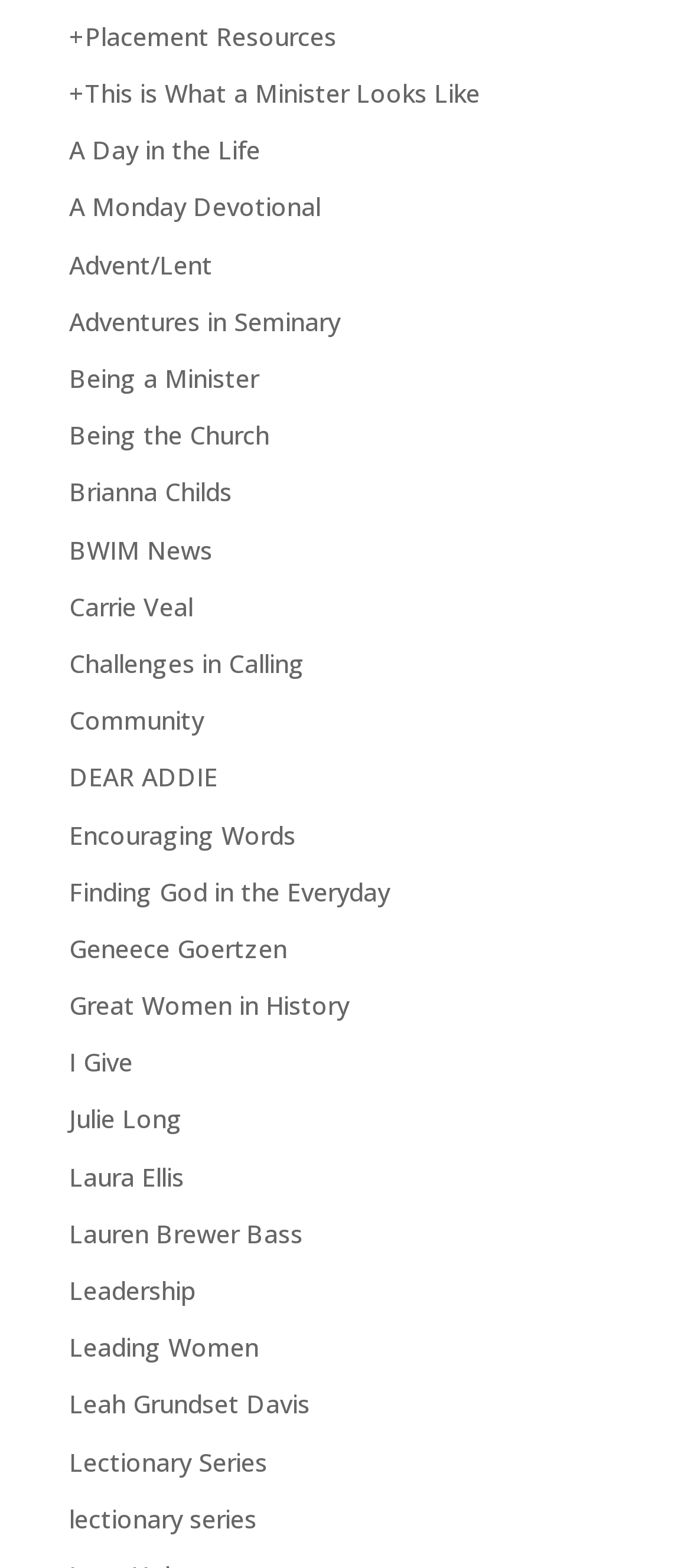Is there a link about 'A Day in the Life' on this webpage?
Give a single word or phrase answer based on the content of the image.

Yes